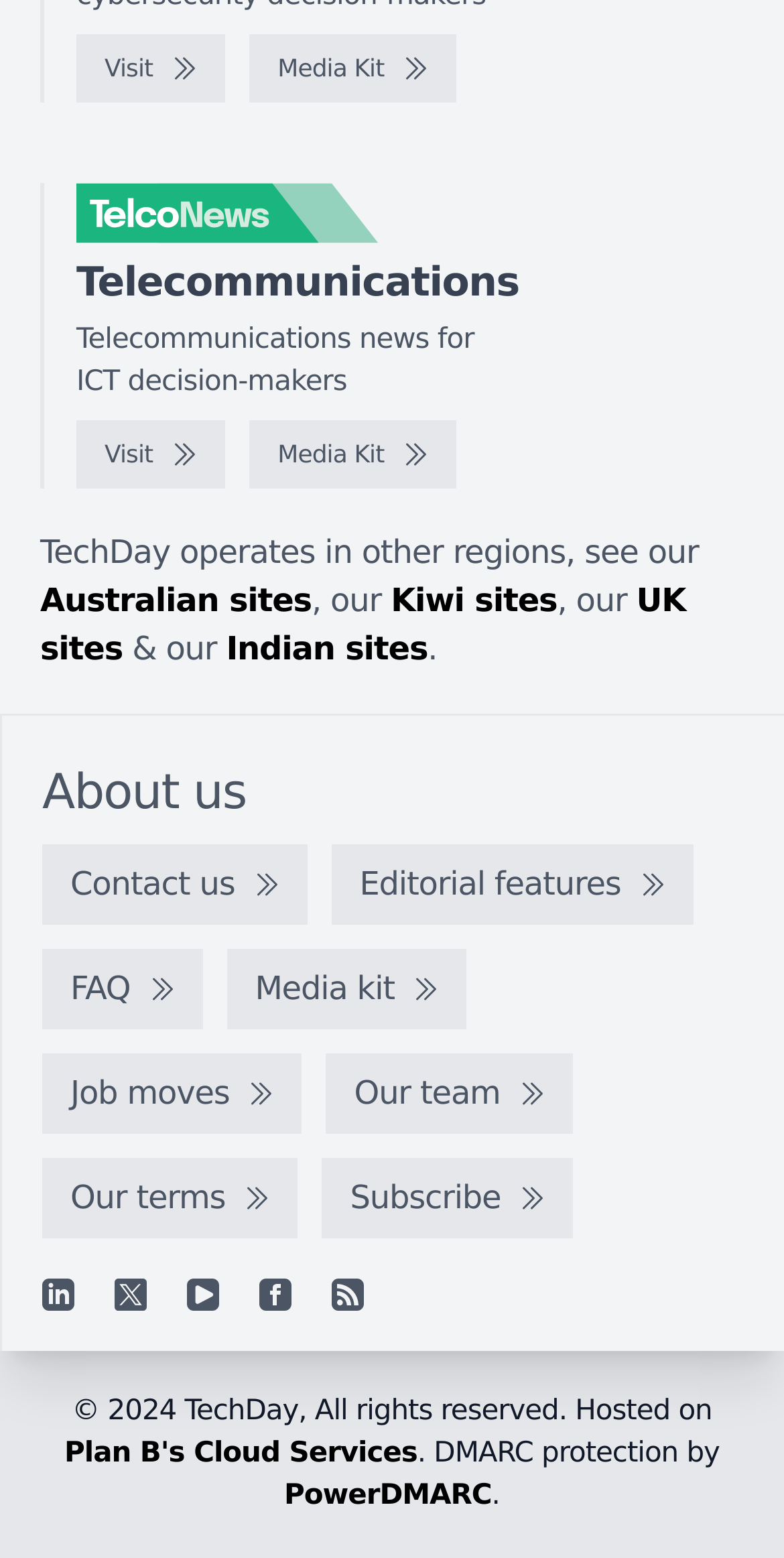What is the name of the company that provides DMARC protection?
Look at the image and provide a short answer using one word or a phrase.

PowerDMARC